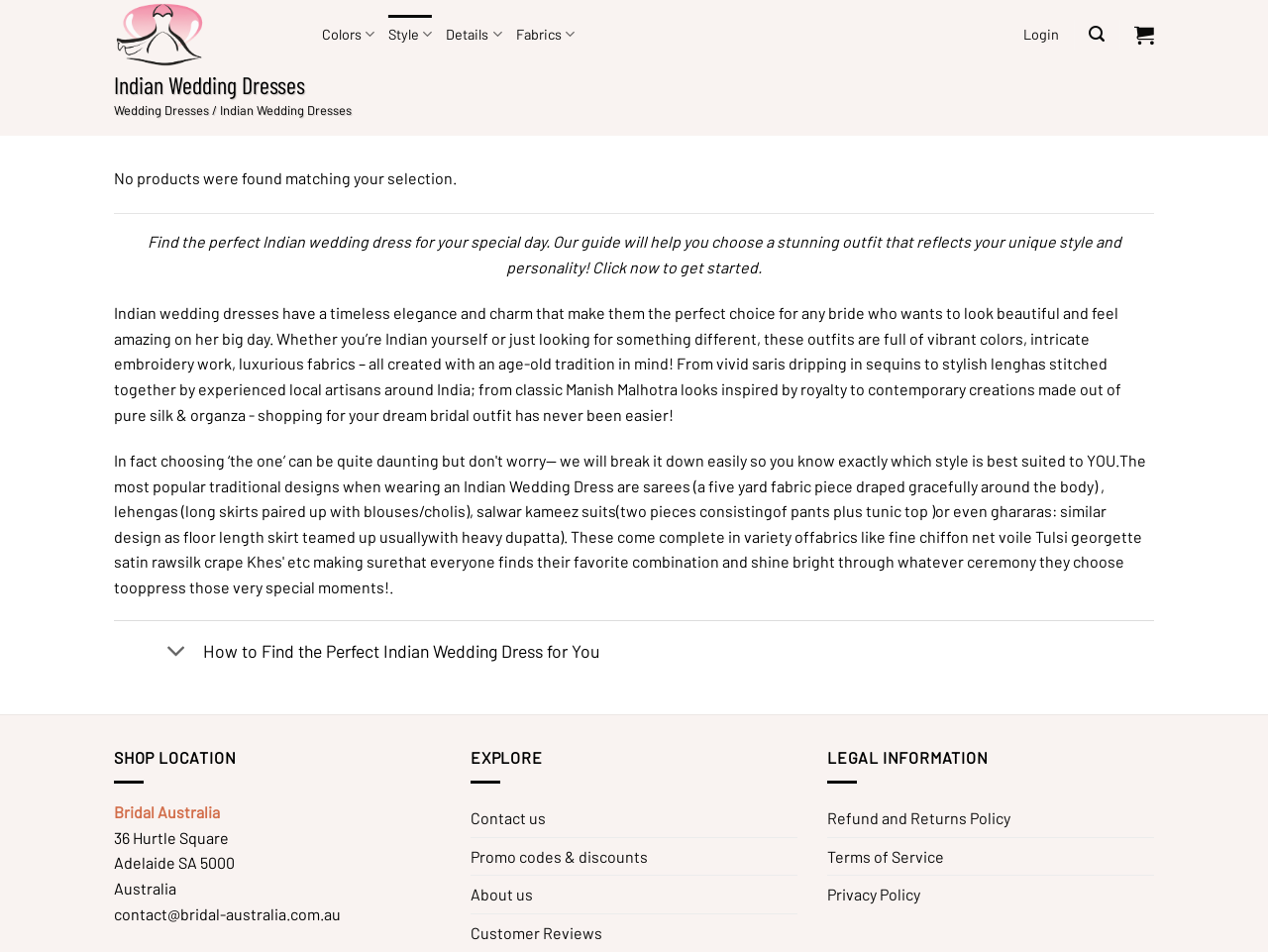Please pinpoint the bounding box coordinates for the region I should click to adhere to this instruction: "Click on Bridal Australia".

[0.09, 0.0, 0.23, 0.073]